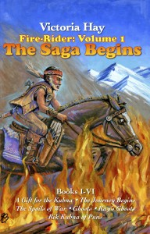Answer the question in a single word or phrase:
What is in the background of the image?

a majestic mountain range